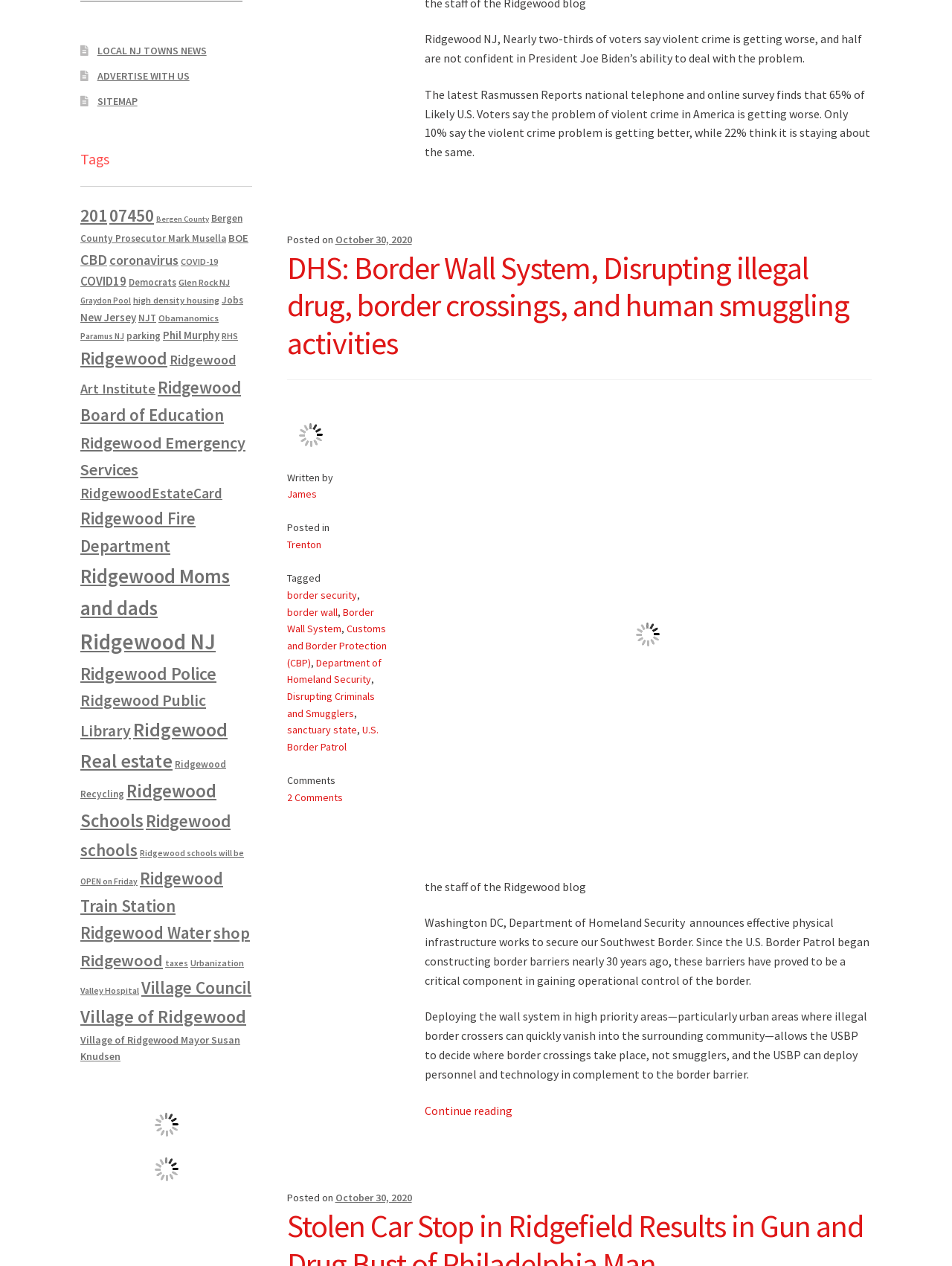What is the purpose of the border wall system?
Please use the image to deliver a detailed and complete answer.

The purpose of the border wall system can be determined by reading the article content, which states that the border wall system is effective in securing the Southwest Border and disrupting illegal drug, border crossings, and human smuggling activities.